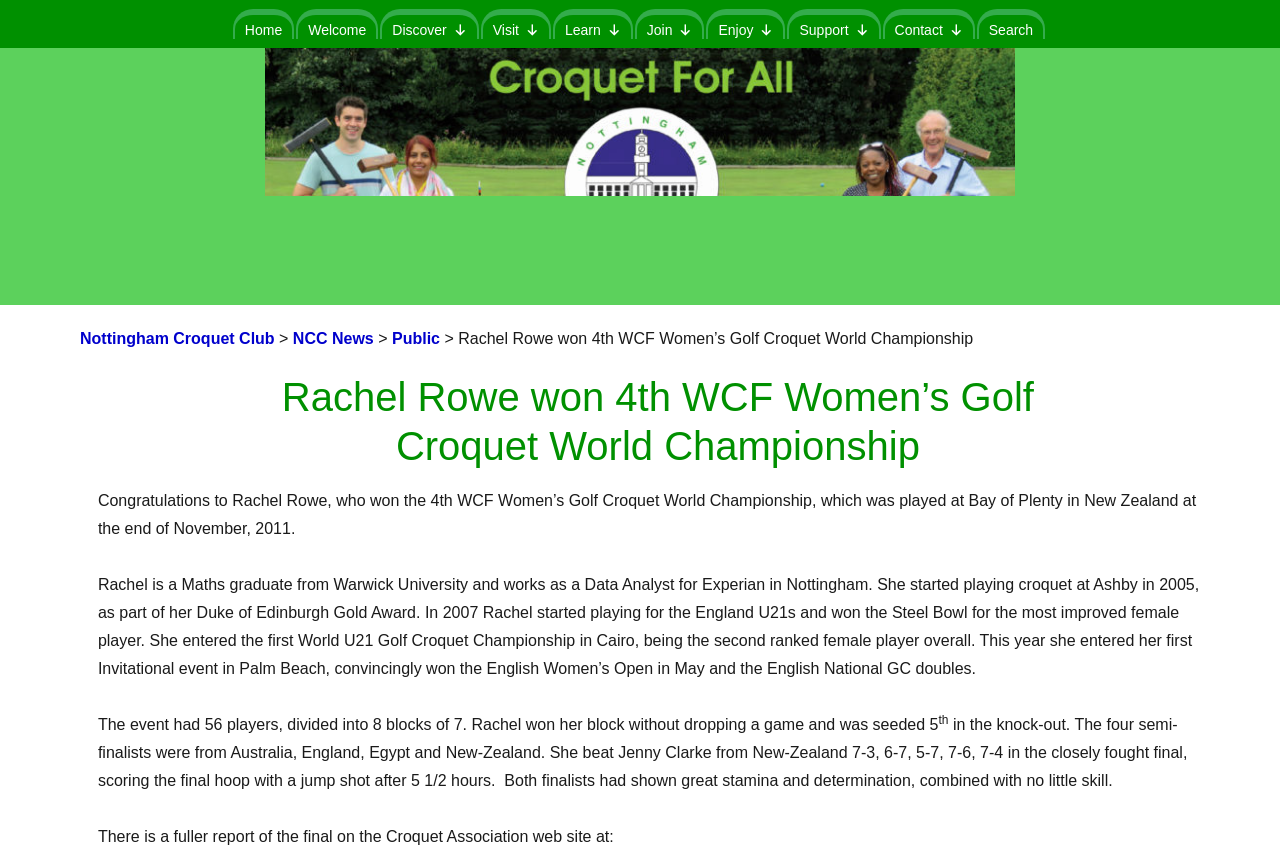What is the name of the university Rachel graduated from?
Based on the screenshot, respond with a single word or phrase.

Warwick University